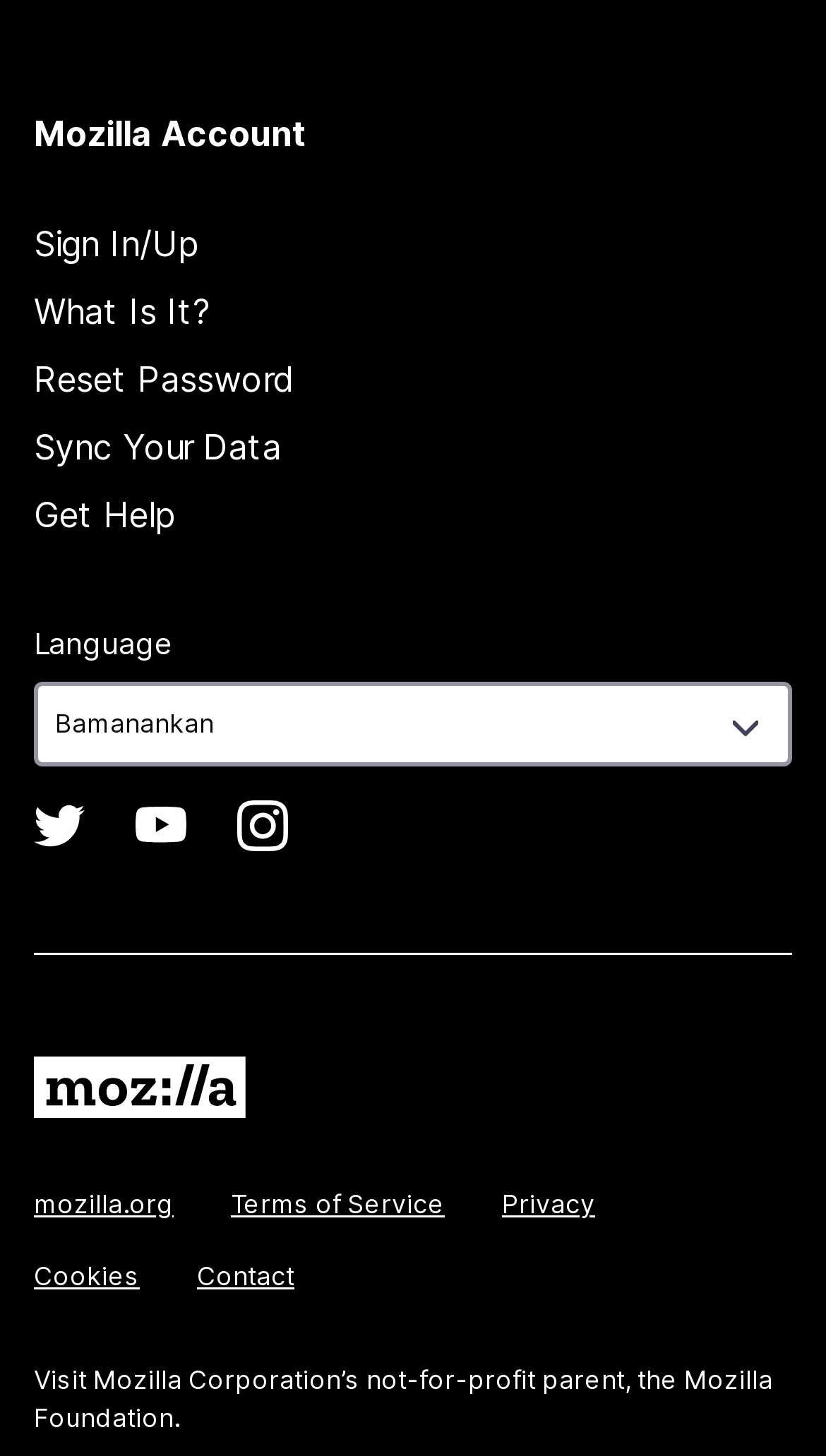Identify the bounding box of the HTML element described as: "Mozilla Foundation".

[0.041, 0.936, 0.936, 0.984]